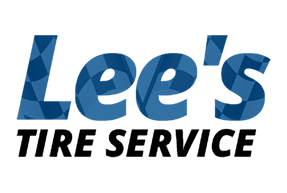Illustrate the image with a detailed caption.

The image features the logo of "Lee's Tire Service," showcasing a vibrant and modern design. The name "Lee's" is prominently displayed in a bold blue font, complemented by a sleek graphic that adds a dynamic feel. Below it, "TIRE SERVICE" appears in strong black lettering, emphasizing the service offered. This logo embodies a professional and approachable aesthetic, suggesting reliability and quality in tire and automotive services. The overall design reflects the brand's identity as a trusted tire service provider in the community.